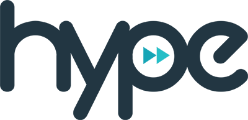Observe the image and answer the following question in detail: What shape is used to suggest progress or forward momentum?

According to the caption, dynamic arrows are used to suggest progress or forward momentum, which implies that the shape used to convey this idea is an arrow.